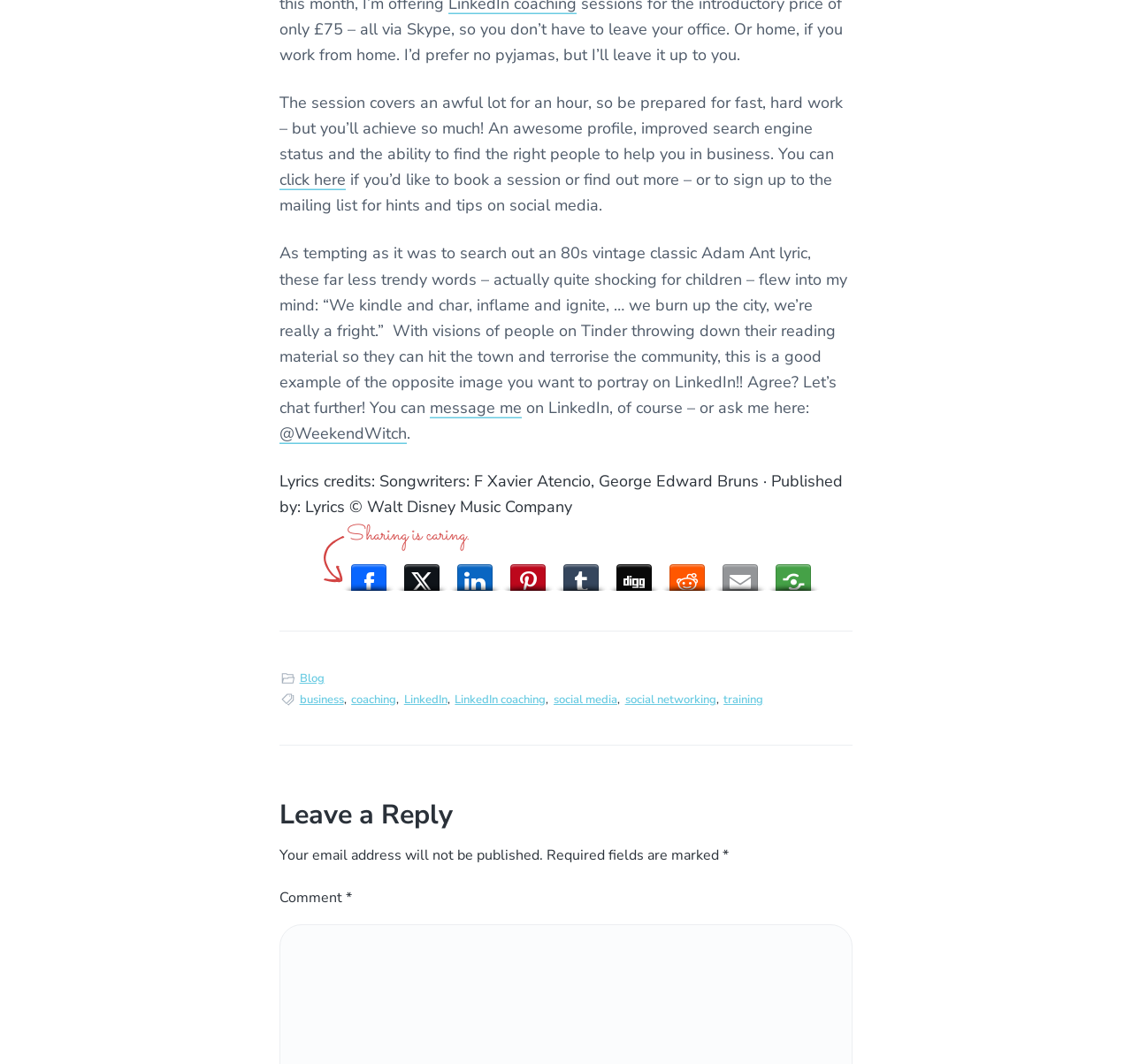What is required to leave a reply on the blog post?
Refer to the image and give a detailed answer to the question.

The blog post mentions that 'Required fields are marked *', and the email address field is marked with an asterisk. This suggests that providing an email address is required to leave a reply on the blog post.